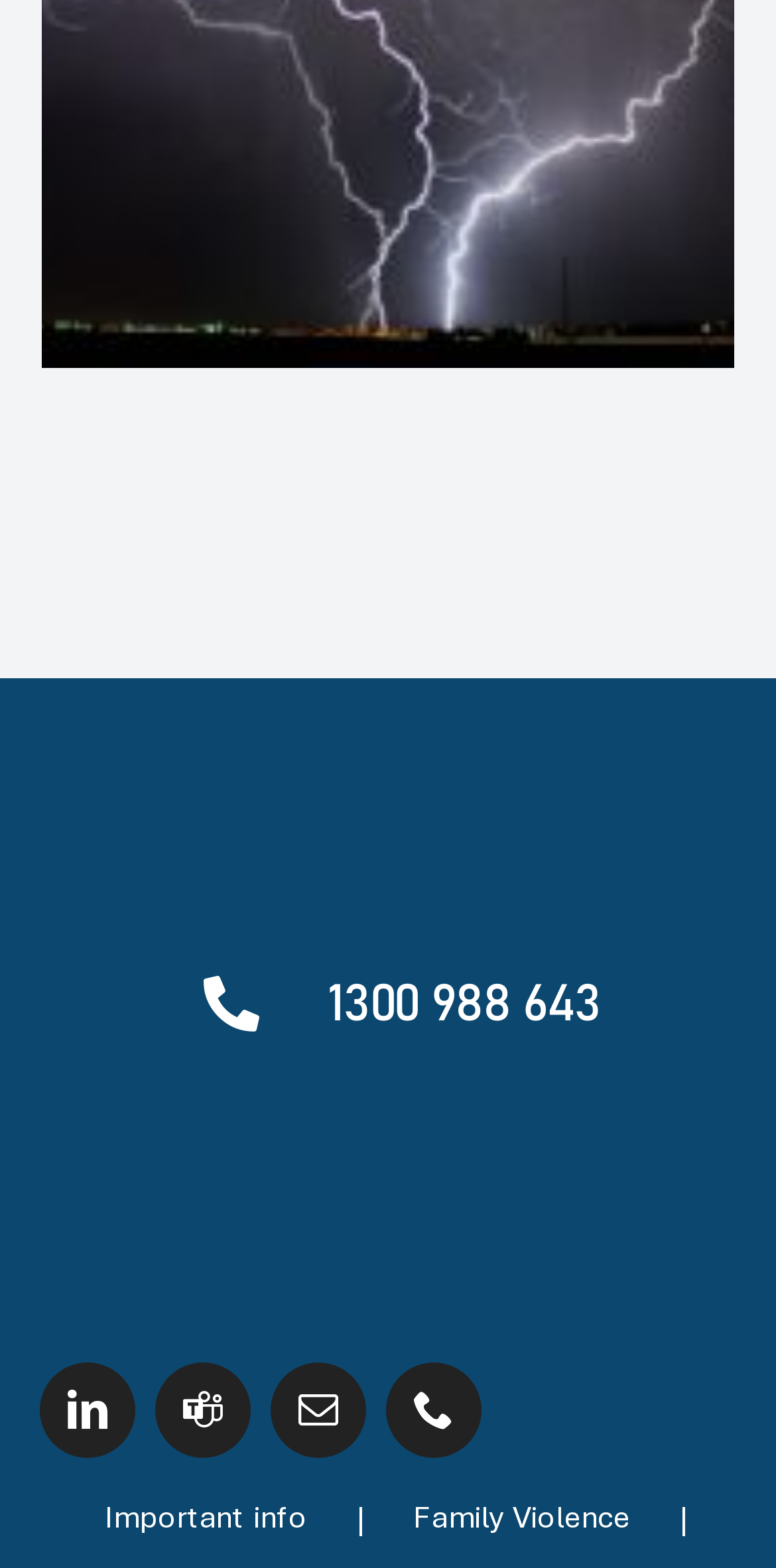How many social media links are there?
Examine the webpage screenshot and provide an in-depth answer to the question.

I counted the number of link elements that are likely to be social media links, which are 'linkedin', 'teams', and 'mail'. There are three of them.